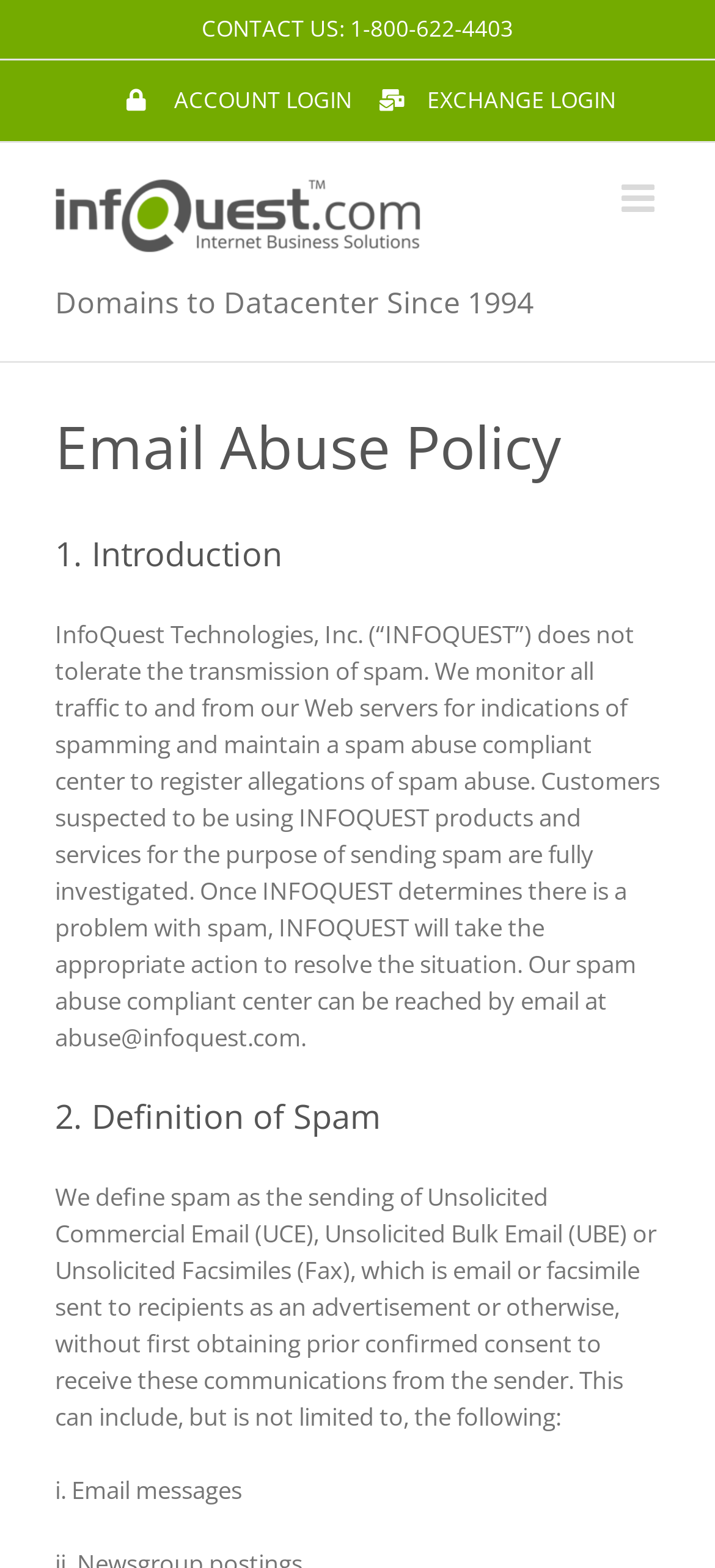Describe in detail what you see on the webpage.

The webpage is about InfoQuest's antispam policy, specifically governing the use of online email hosting services from their Harrisburg, Pennsylvania data center. 

At the top, there is a "CONTACT US" label, followed by a phone number "1-800-622-4403" on the right side. Below this, there is a secondary menu with two links, "ACCOUNT LOGIN" and "EXCHANGE LOGIN", positioned side by side. 

On the left side, there is the InfoQuest logo, accompanied by an image and the text "Domains to Datacenter Since 1994" below it. 

On the right side, there is a "Toggle mobile menu" link. Below this, there is a main content section, starting with a heading "Email Abuse Policy", followed by a subheading "1. Introduction". 

The introduction section contains a paragraph of text explaining InfoQuest's stance on spamming and their process for handling spam abuse allegations. 

Below this, there is another subheading "2. Definition of Spam", followed by a section of text defining what constitutes spam, including Unsolicited Commercial Email, Unsolicited Bulk Email, and Unsolicited Facsimiles. 

This section is further divided into subpoints, including "i. Email messages", which is the last element on the page.